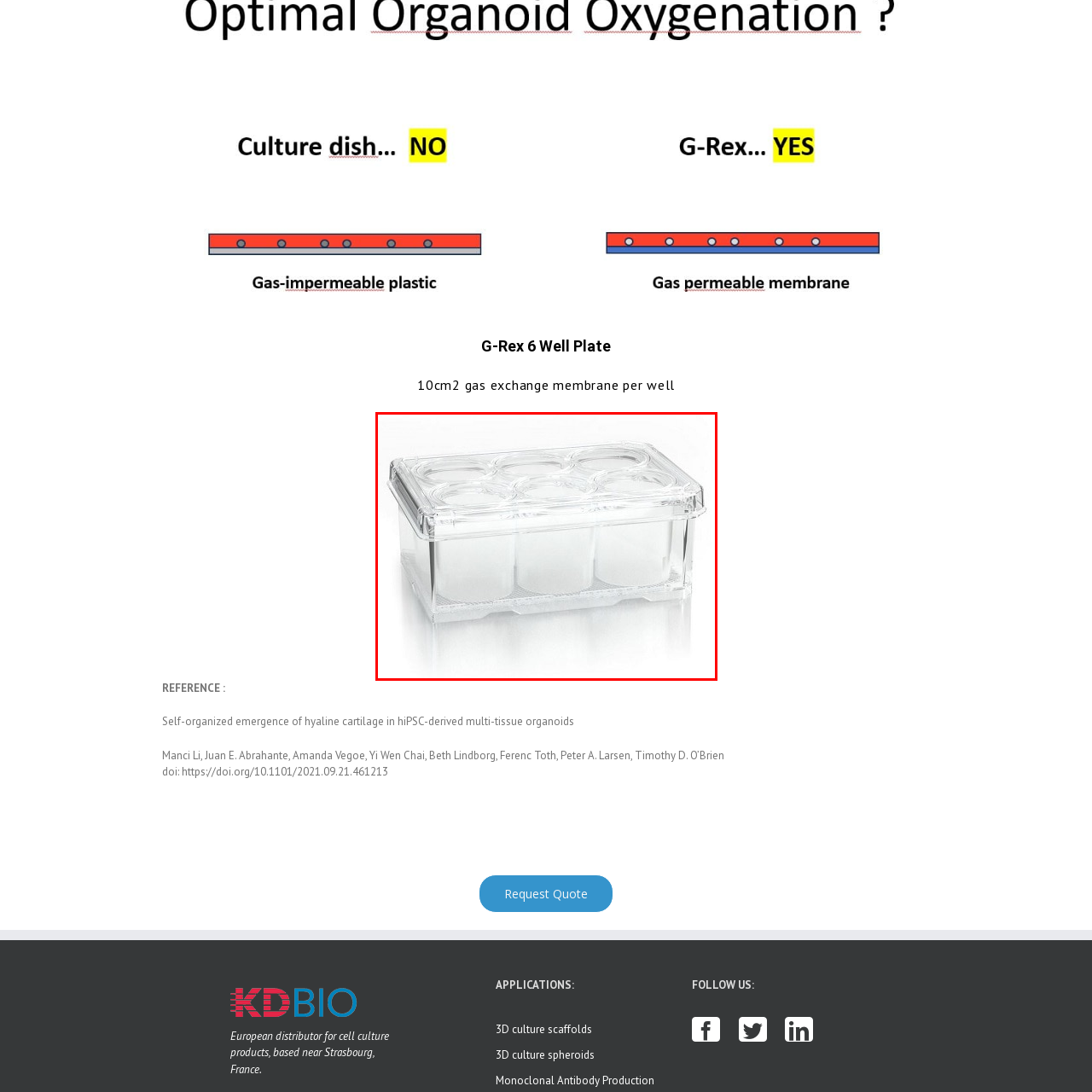Direct your attention to the red-outlined image and answer the question in a word or phrase: What is the surface area of the gas exchange membrane per well?

10 cm²